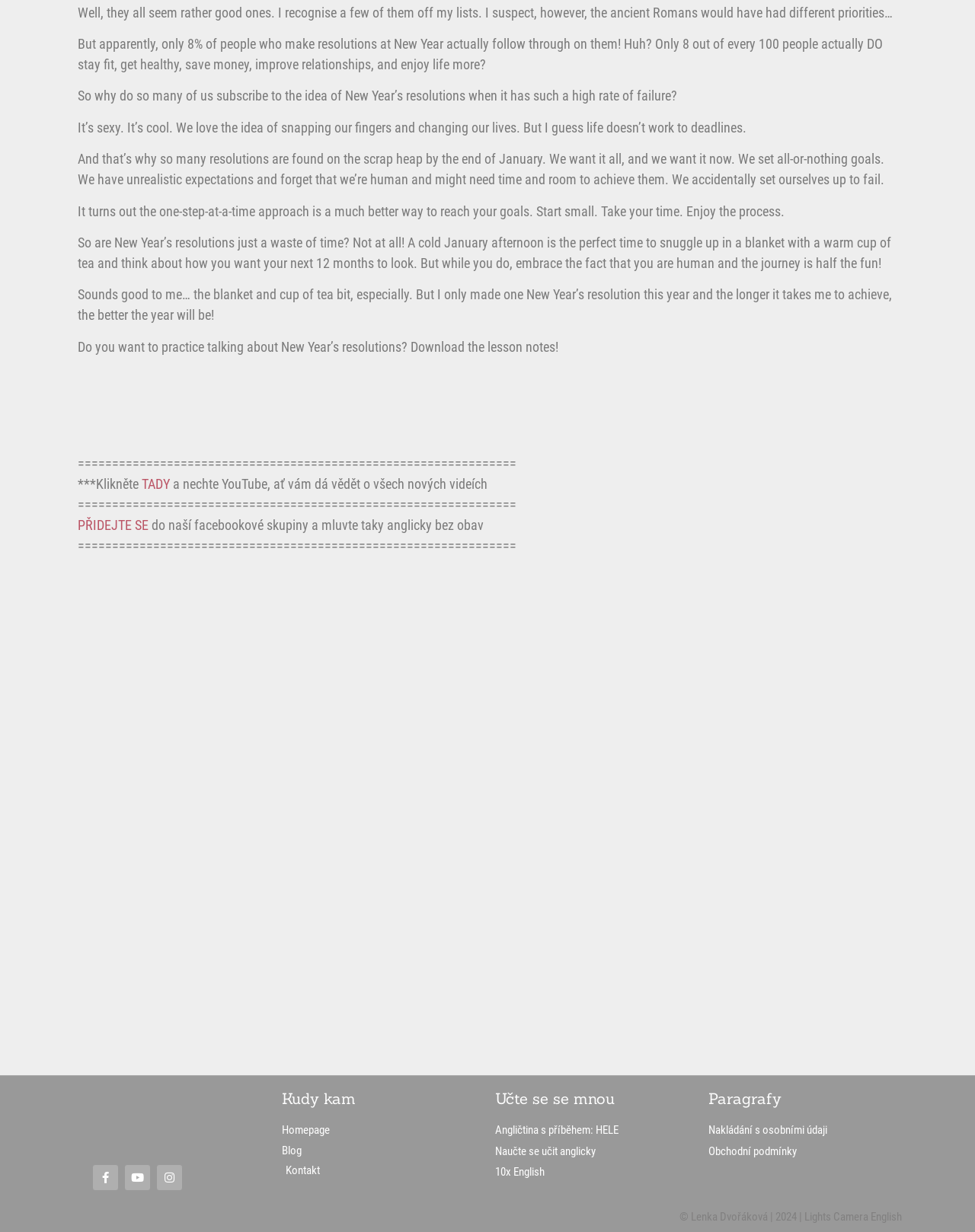From the webpage screenshot, identify the region described by Obchodní podmínky. Provide the bounding box coordinates as (top-left x, top-left y, bottom-right x, bottom-right y), with each value being a floating point number between 0 and 1.

[0.727, 0.928, 0.817, 0.942]